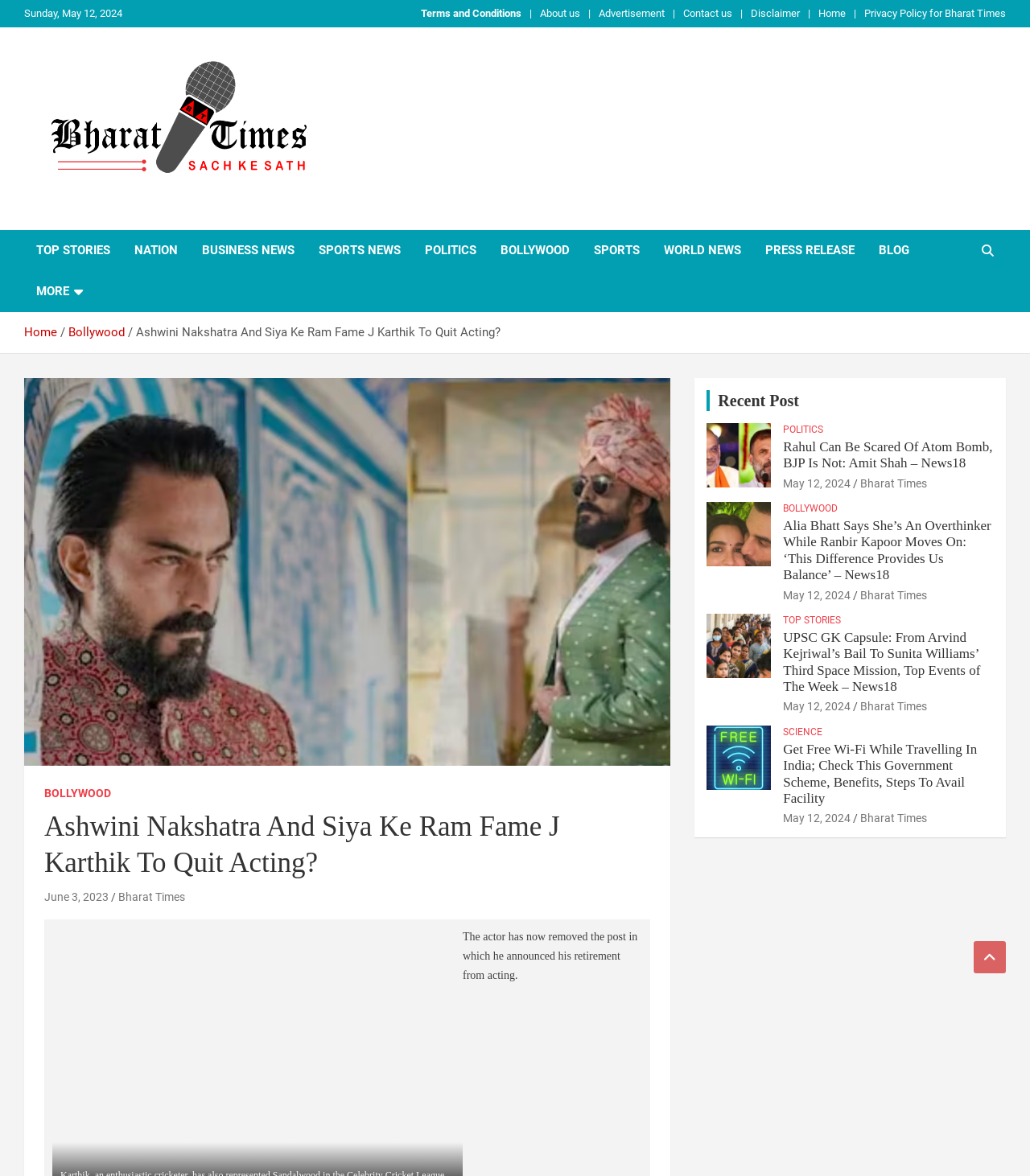Using the elements shown in the image, answer the question comprehensively: What is the date of the latest news?

I found the date by looking at the top of the webpage, where it says 'Sunday, May 12, 2024'. This suggests that the webpage is displaying news from this date.